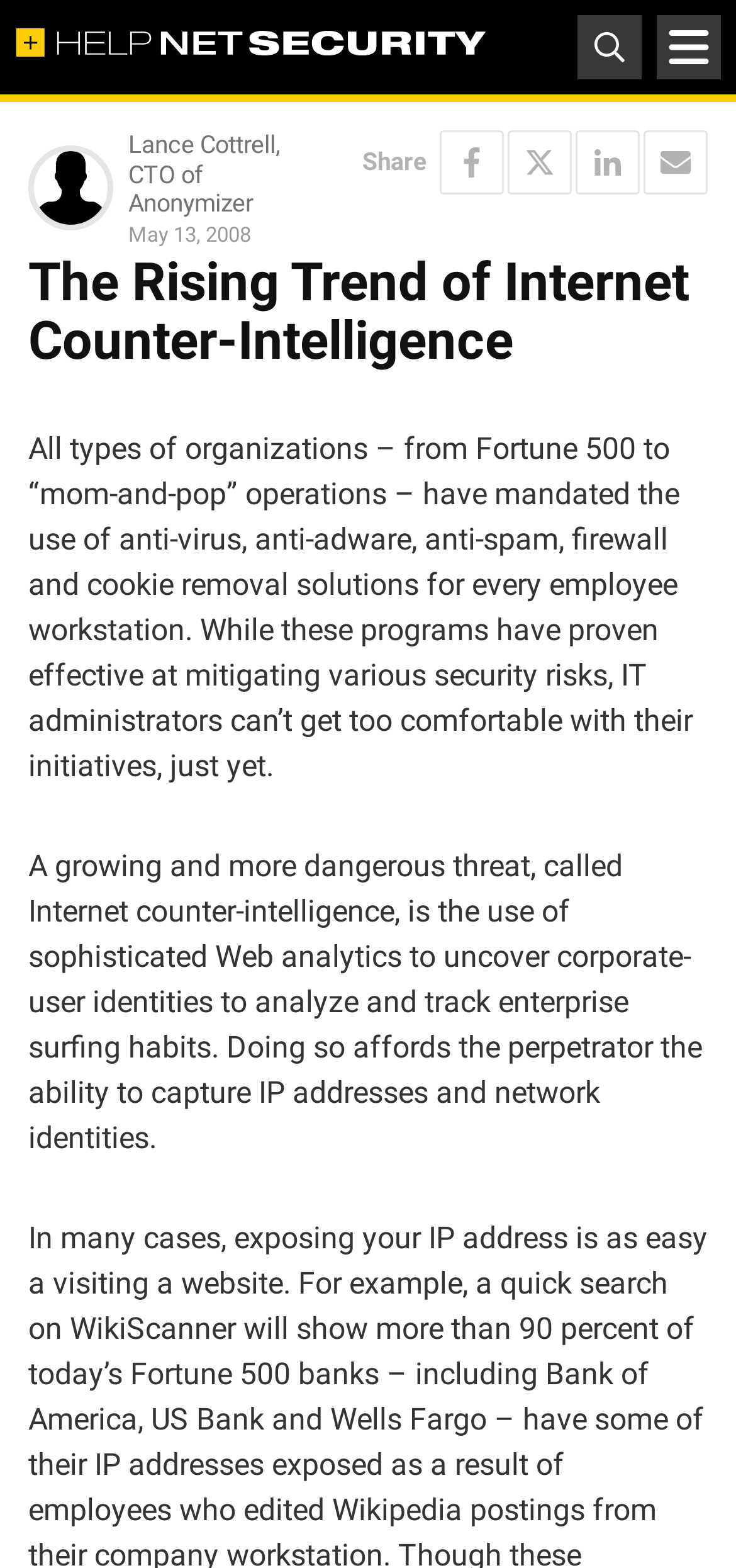Locate and generate the text content of the webpage's heading.

The Rising Trend of Internet Counter-Intelligence